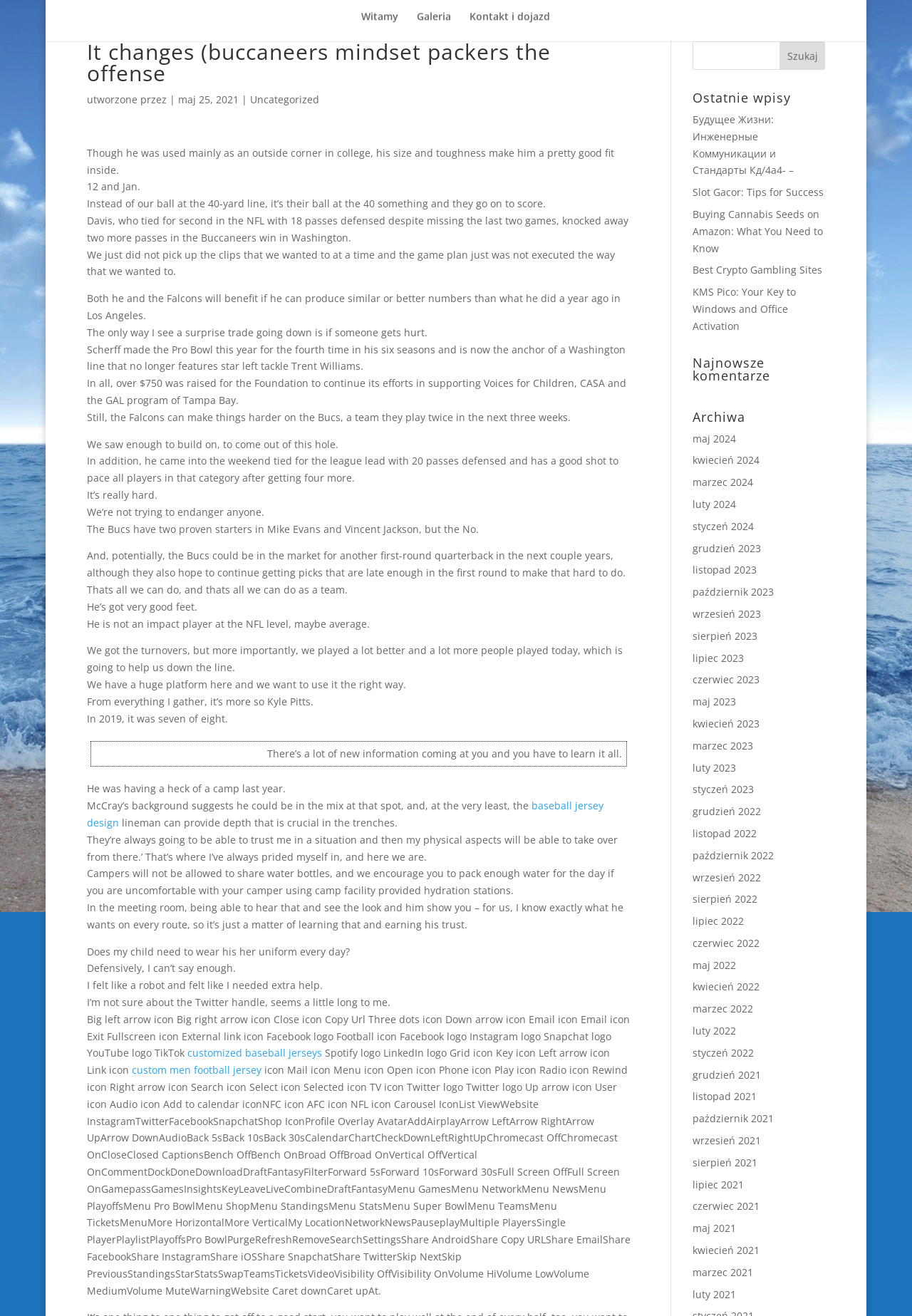Please identify the bounding box coordinates of the clickable element to fulfill the following instruction: "Click the HOME link". The coordinates should be four float numbers between 0 and 1, i.e., [left, top, right, bottom].

None